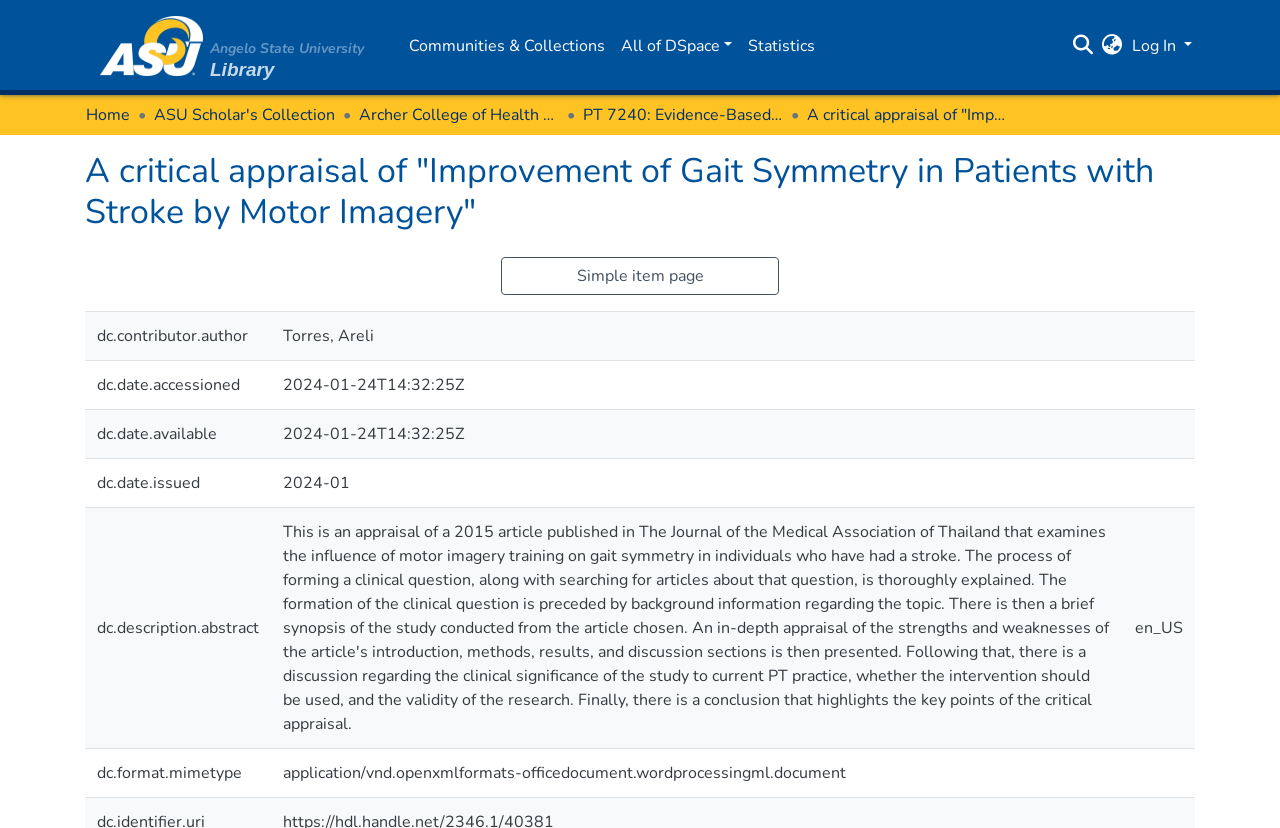Determine the bounding box coordinates for the HTML element mentioned in the following description: "Uutiset". The coordinates should be a list of four floats ranging from 0 to 1, represented as [left, top, right, bottom].

None